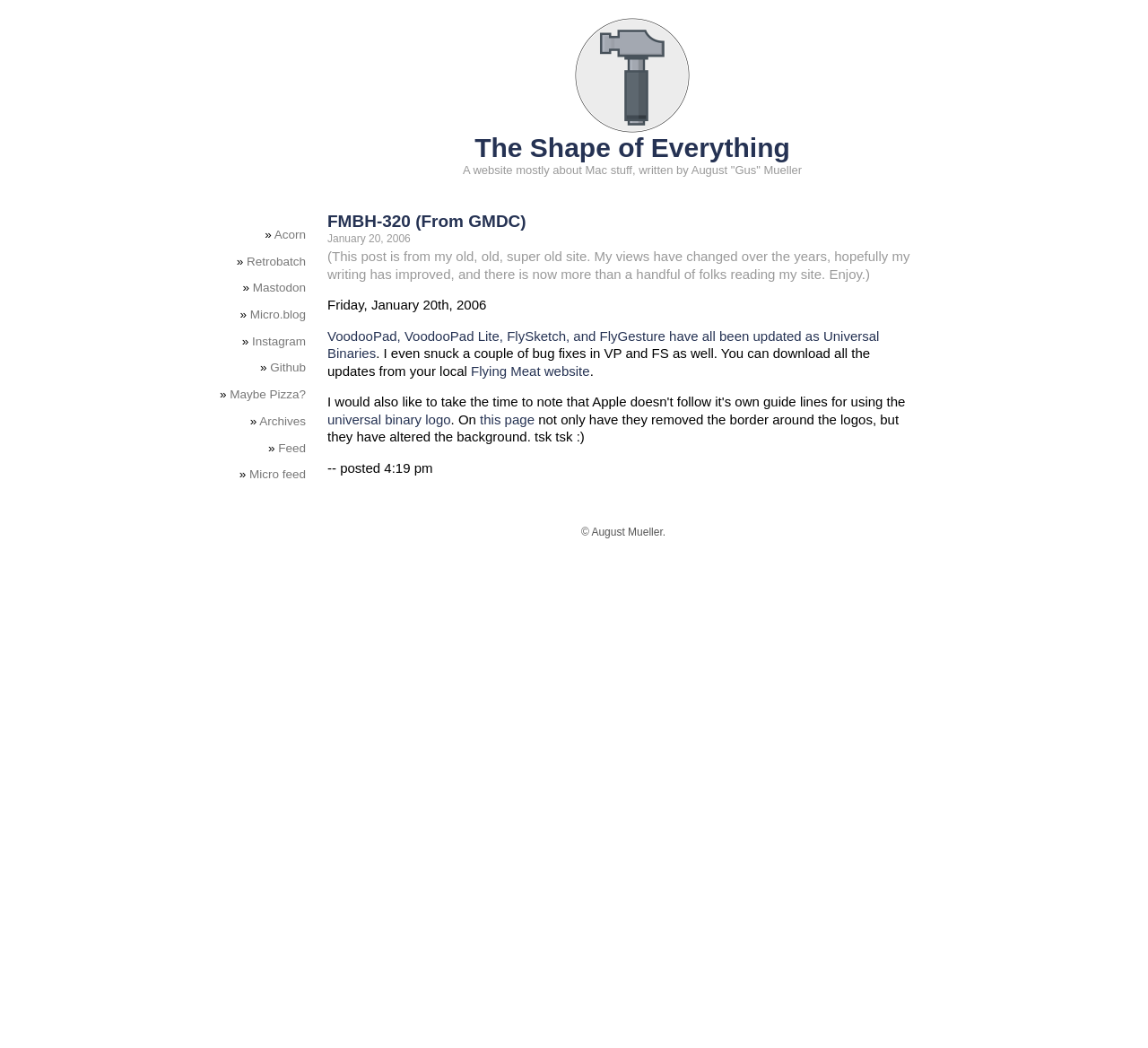What is the topic of the blog post?
Look at the image and provide a short answer using one word or a phrase.

Universal Binaries